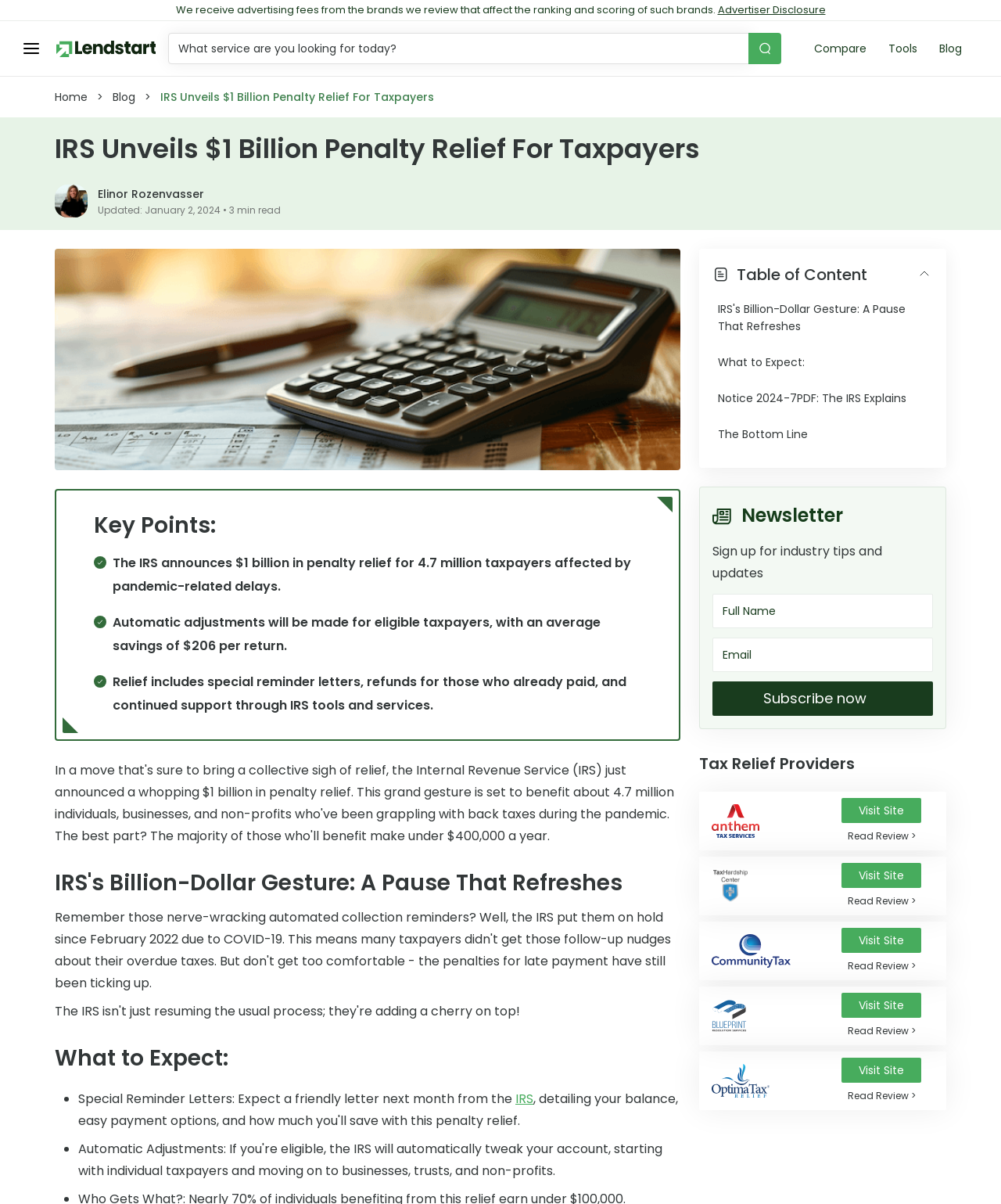Determine the bounding box coordinates for the area that should be clicked to carry out the following instruction: "Read the review of Anthem".

[0.846, 0.689, 0.914, 0.7]